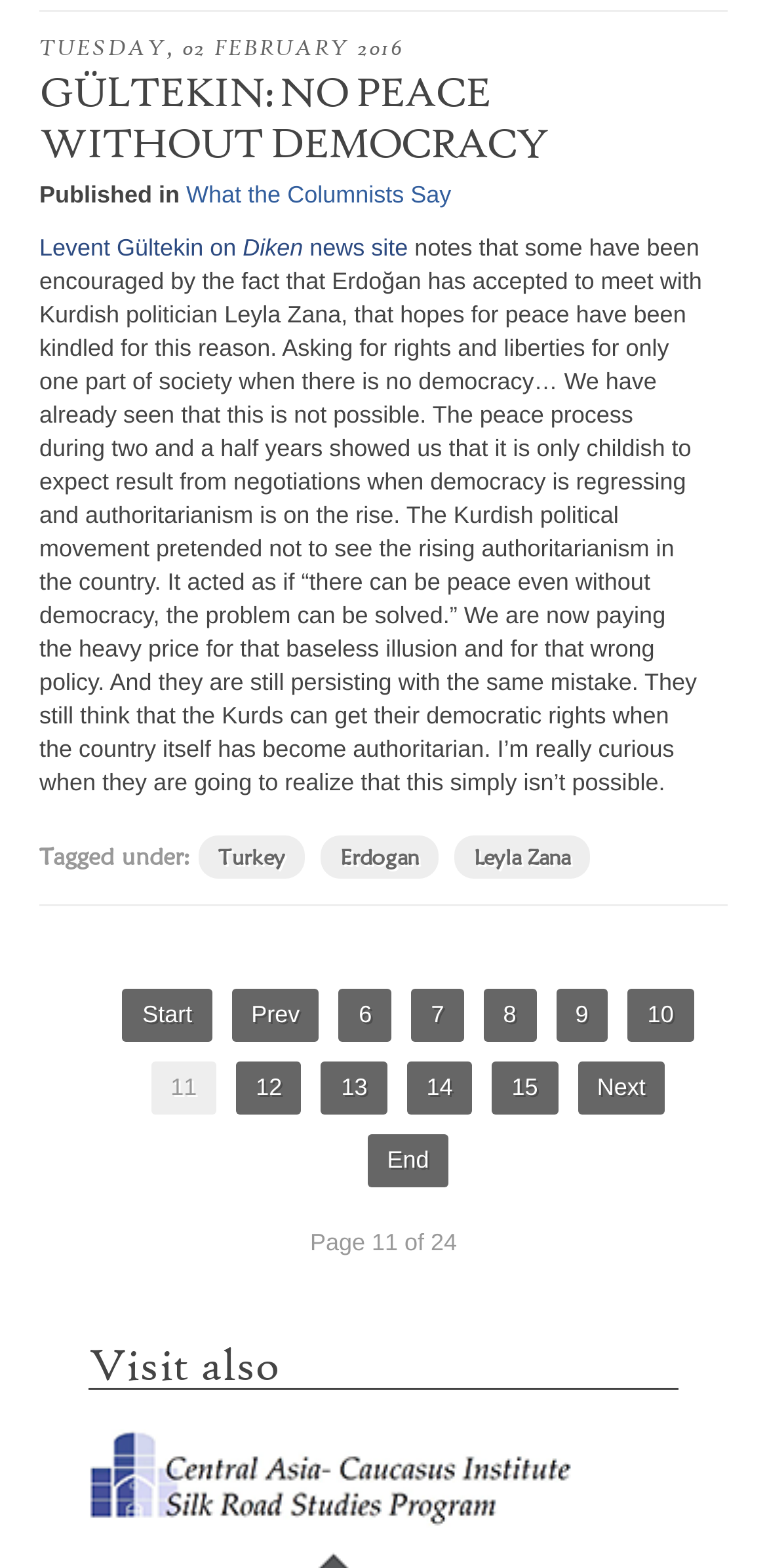What is the date mentioned at the top of the page?
Please provide a single word or phrase as your answer based on the image.

TUESDAY, 02 FEBRUARY 2016